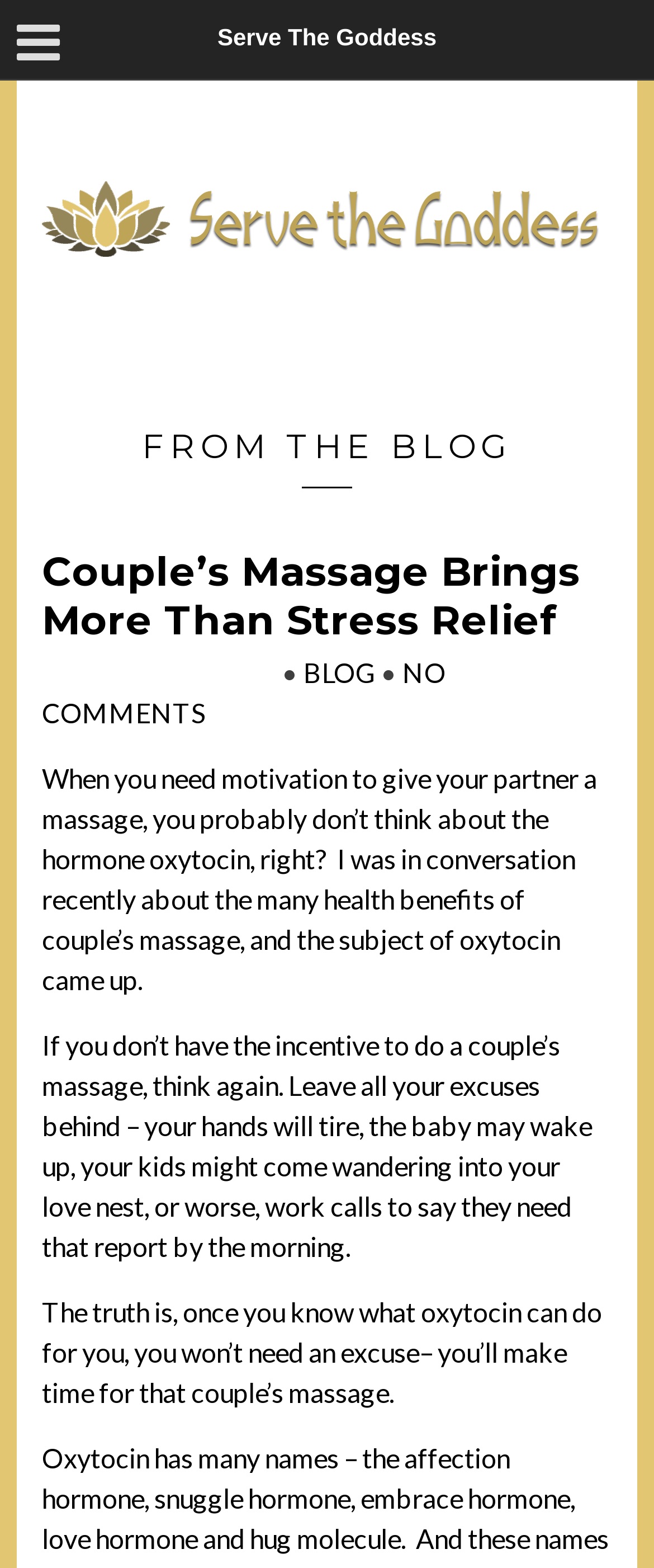Generate a thorough description of the webpage.

The webpage is about the benefits of couple's massage, specifically highlighting the role of oxytocin. At the top left, there is a small icon represented by a Unicode character '\uf0c9'. Next to it, there is a heading that reads "Serve The Goddess". 

Below the heading, there is a larger heading that also reads "Serve The Goddess", accompanied by an image with the same description. To the right of the image, there is a heading that says "FROM THE BLOG". 

Underneath, there is a heading that reads "Couple’s Massage Brings More Than Stress Relief", followed by a time stamp indicating the post was published on October 28, 2016. There are also links to "BLOG" and "NO COMMENTS" on the same line. 

The main content of the webpage consists of three paragraphs of text. The first paragraph discusses the health benefits of couple's massage and how it relates to oxytocin. The second paragraph lists excuses people might have for not doing a couple's massage, while the third paragraph emphasizes the importance of making time for it once the benefits of oxytocin are understood.